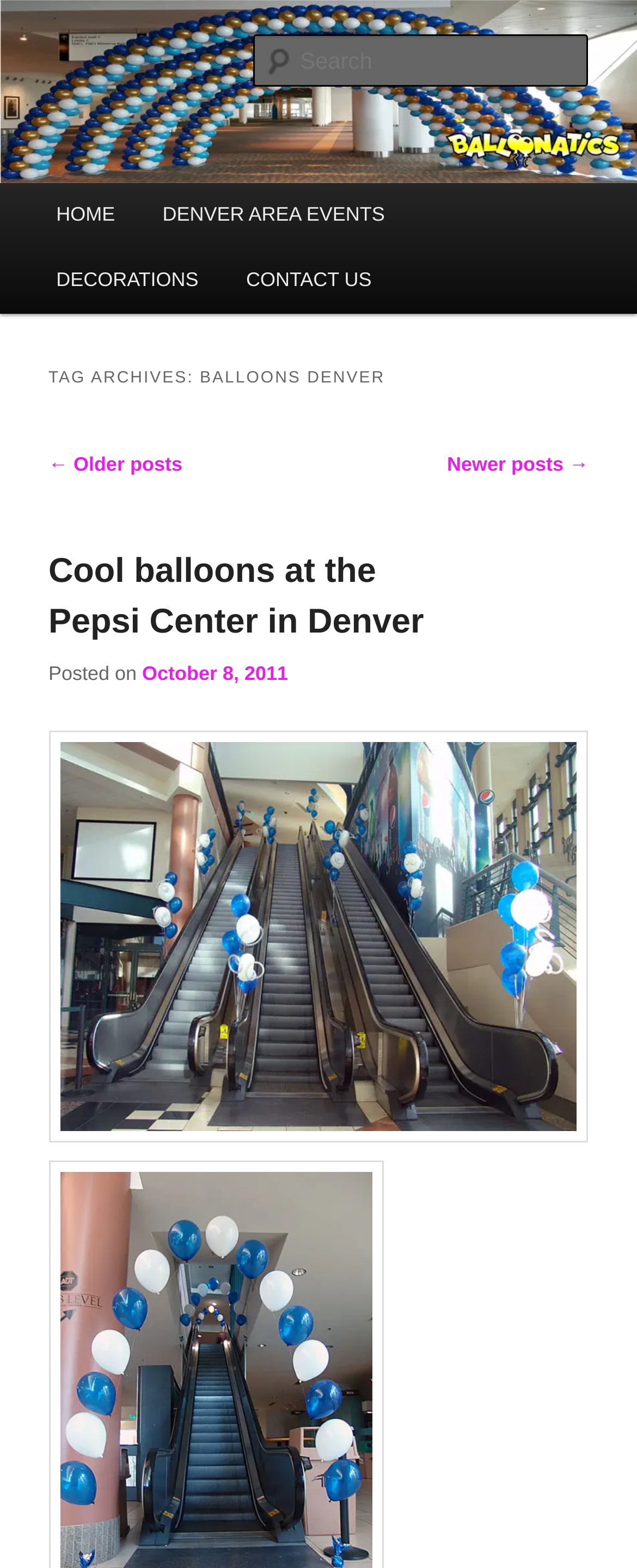Locate the bounding box coordinates of the element to click to perform the following action: 'Check the balloon bouquet pepsi center denver image'. The coordinates should be given as four float values between 0 and 1, in the form of [left, top, right, bottom].

[0.076, 0.466, 0.924, 0.729]